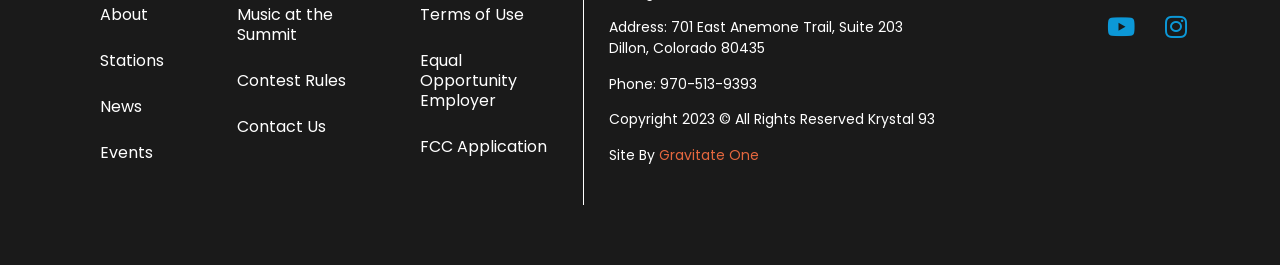What is the address of Krystal 93?
Based on the image, give a one-word or short phrase answer.

701 East Anemone Trail, Suite 203